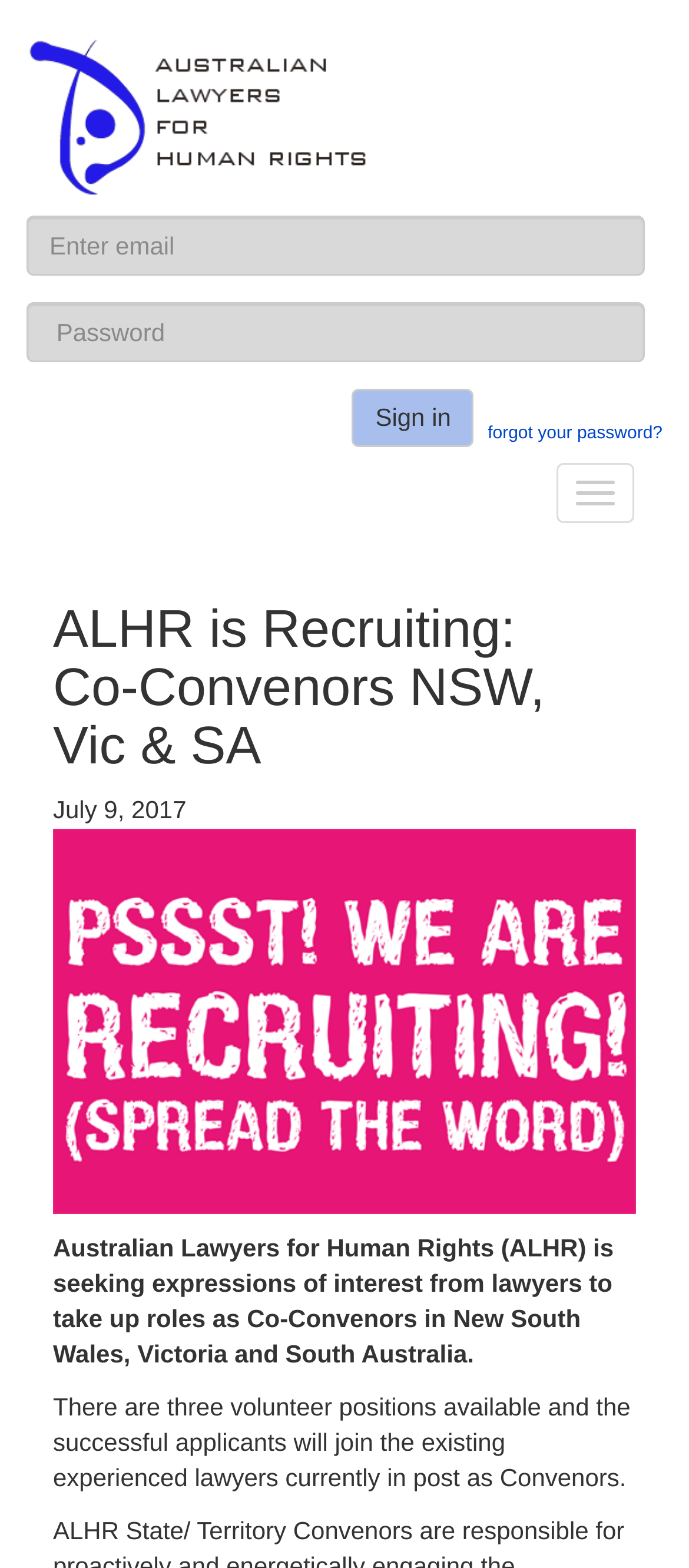Determine the bounding box for the UI element that matches this description: "forgot your password?".

[0.701, 0.271, 0.962, 0.283]